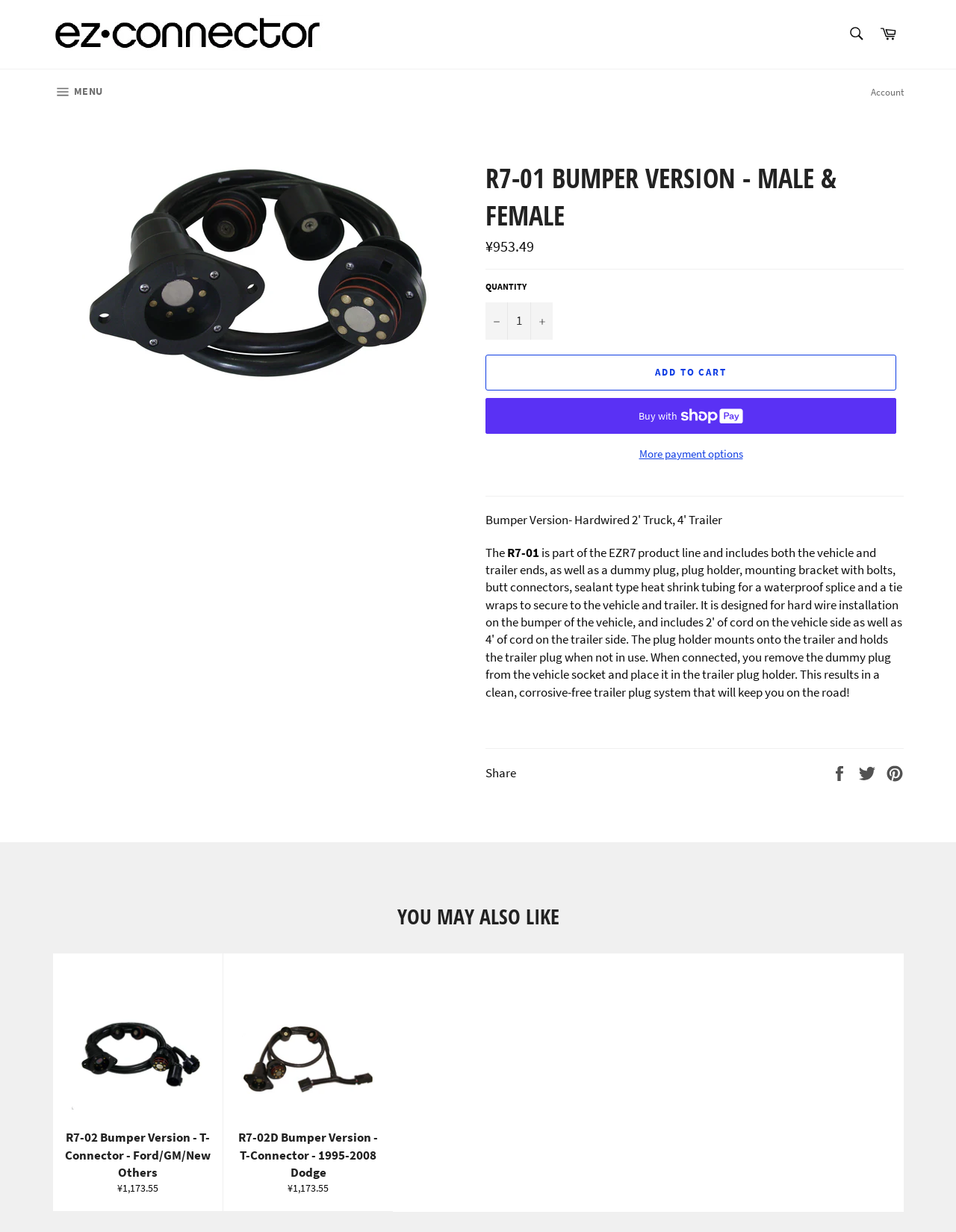Is there a search function on the webpage?
Provide a fully detailed and comprehensive answer to the question.

I found the search function by looking at the top-right corner of the webpage, where there is a search box with a 'SEARCH' button next to it. This indicates that the webpage has a search function.